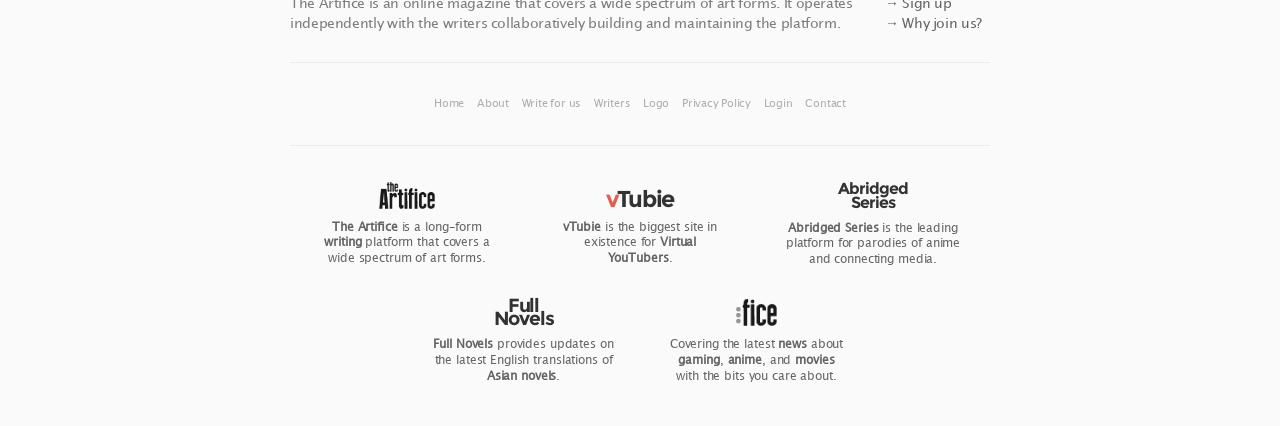What type of news does the webpage cover?
Look at the screenshot and give a one-word or phrase answer.

gaming, anime, and movies